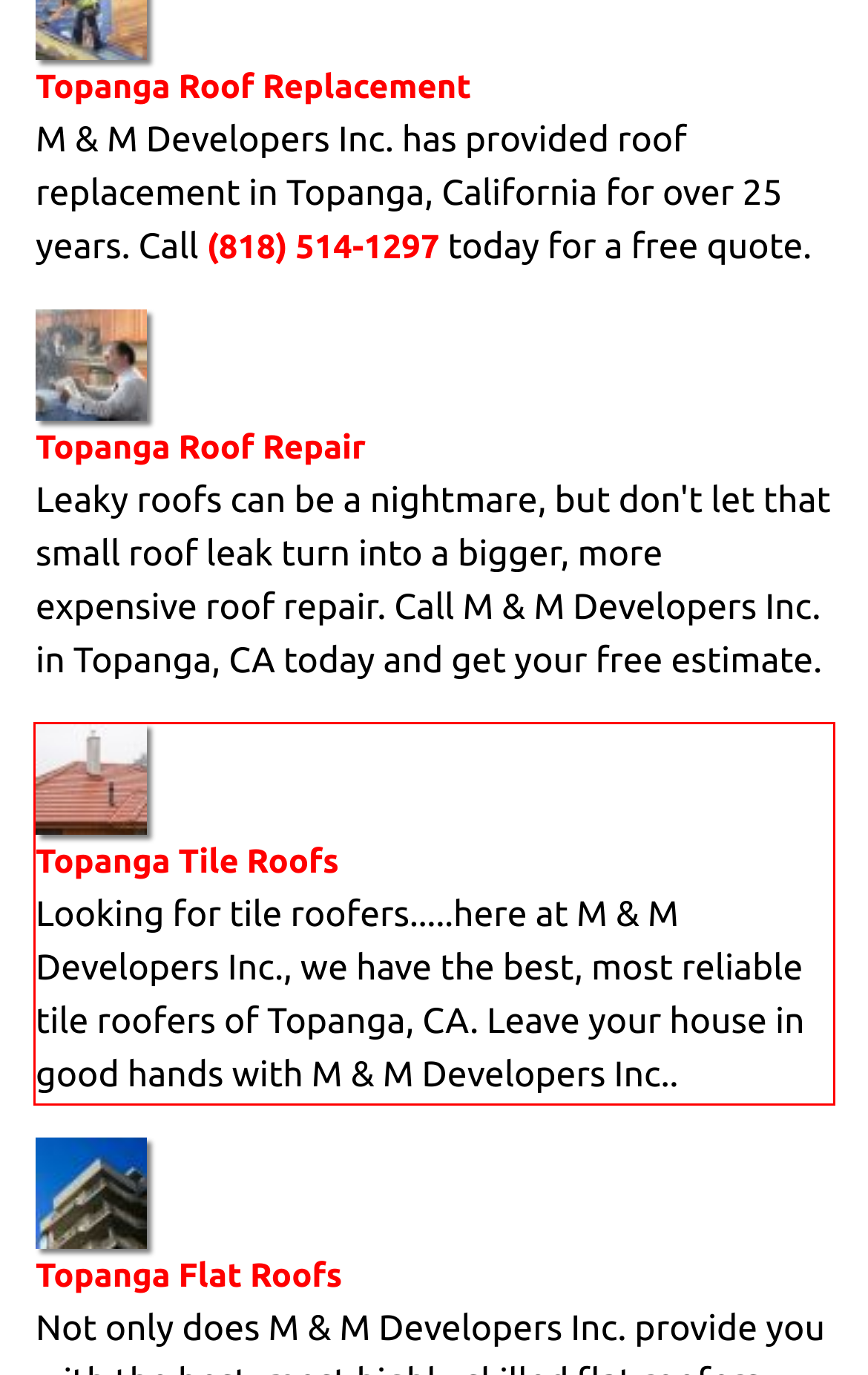Your task is to recognize and extract the text content from the UI element enclosed in the red bounding box on the webpage screenshot.

Topanga Tile Roofs Looking for tile roofers.....here at M & M Developers Inc., we have the best, most reliable tile roofers of Topanga, CA. Leave your house in good hands with M & M Developers Inc..